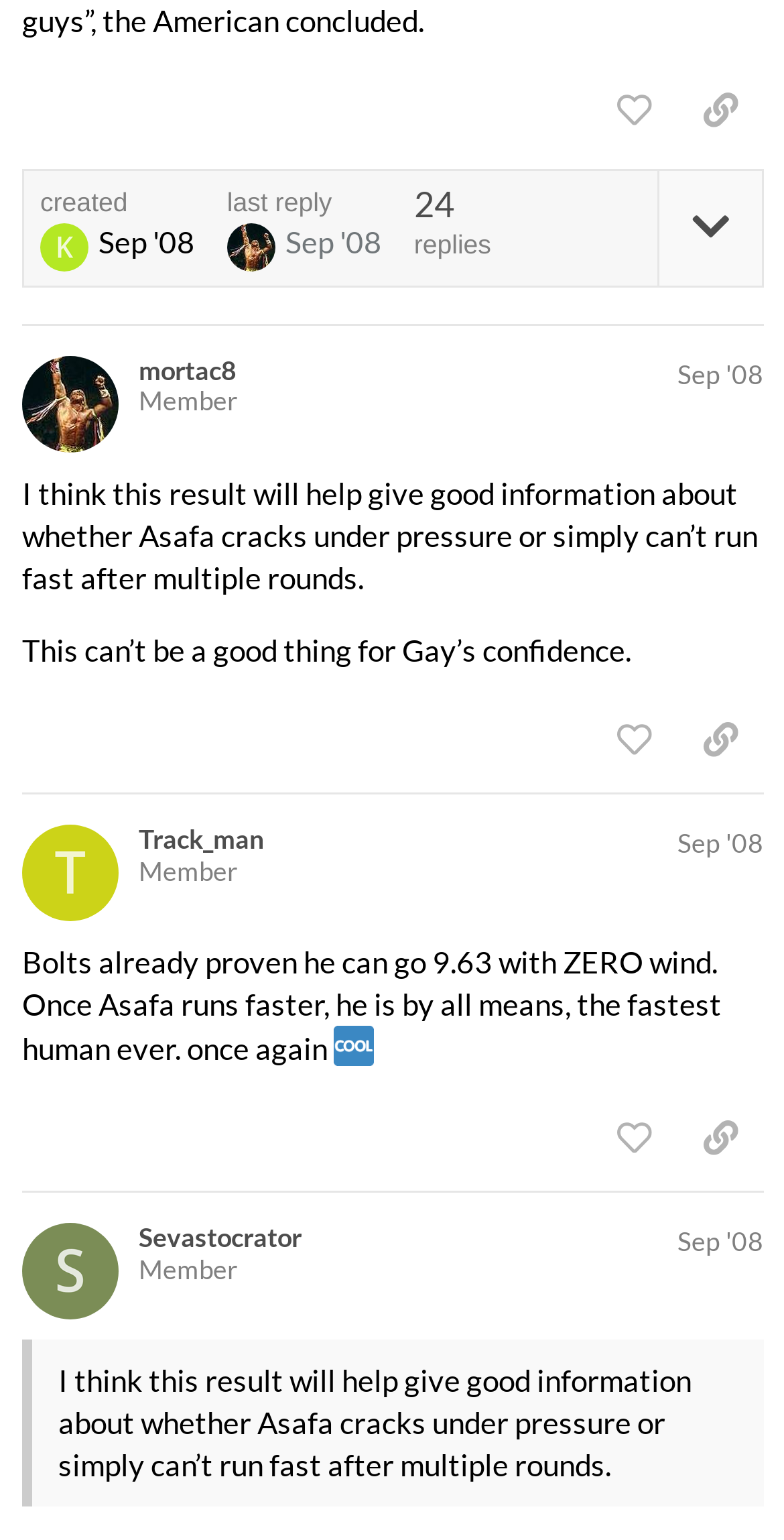Locate the coordinates of the bounding box for the clickable region that fulfills this instruction: "like this post".

[0.753, 0.047, 0.864, 0.096]